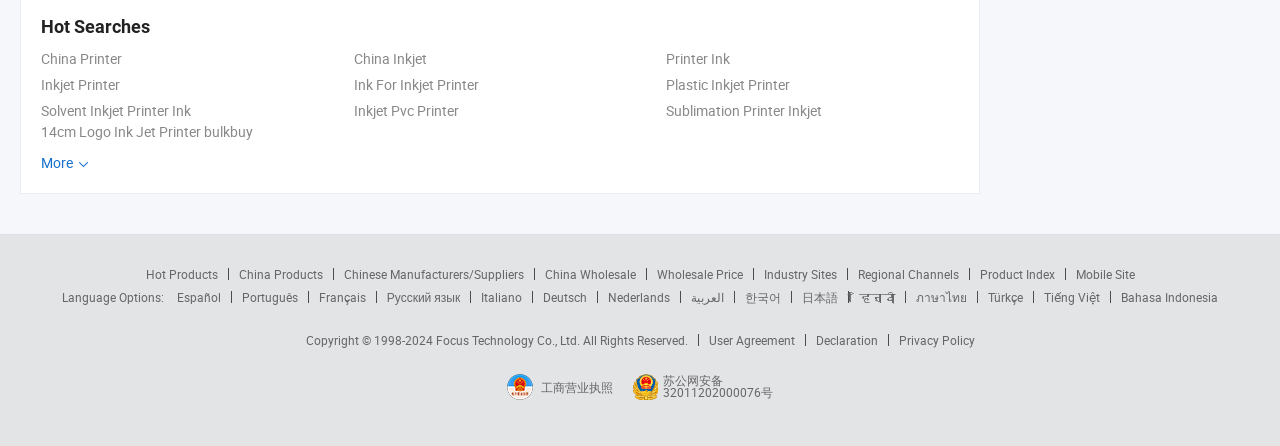Determine the bounding box coordinates of the region that needs to be clicked to achieve the task: "Go to Hot Products".

[0.114, 0.596, 0.17, 0.632]